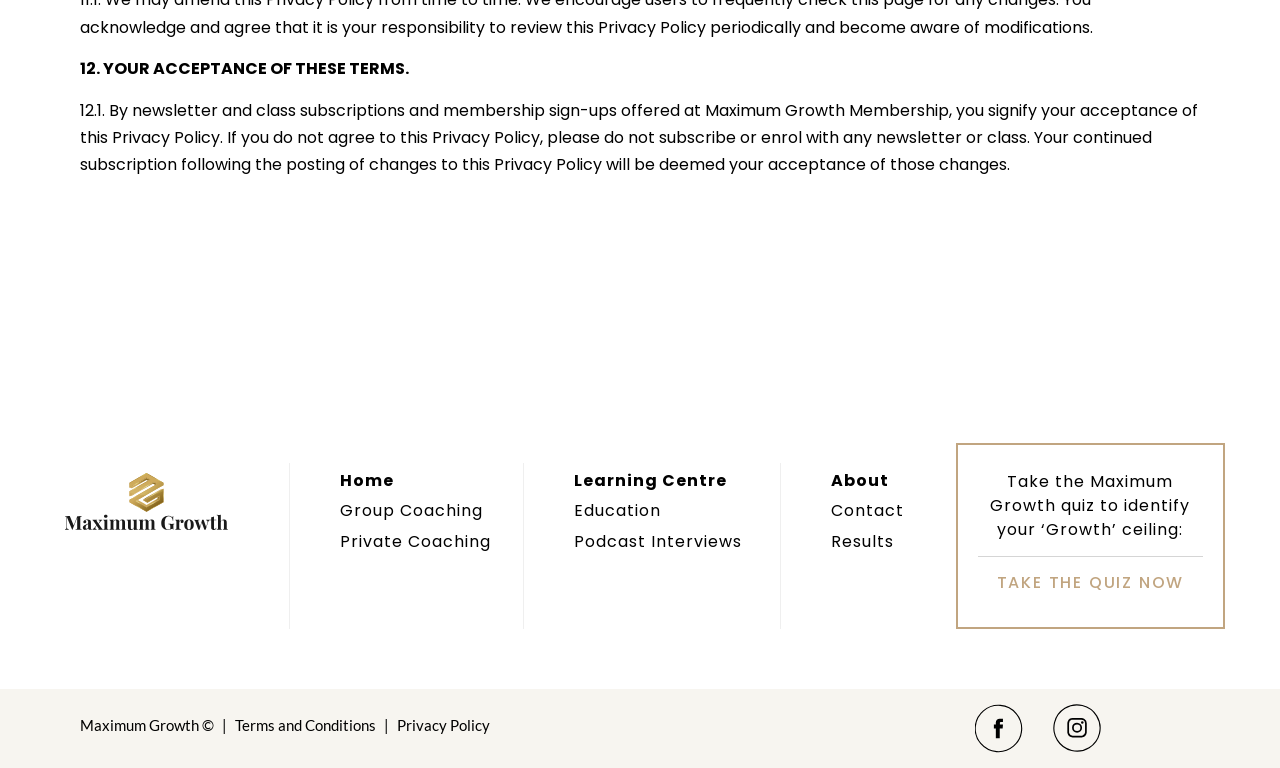What is the copyright information?
Please provide a comprehensive answer to the question based on the webpage screenshot.

I looked at the bottom of the webpage and found a static text element at [0.062, 0.932, 0.167, 0.956] coordinates that displays the copyright information as 'Maximum Growth ©'.